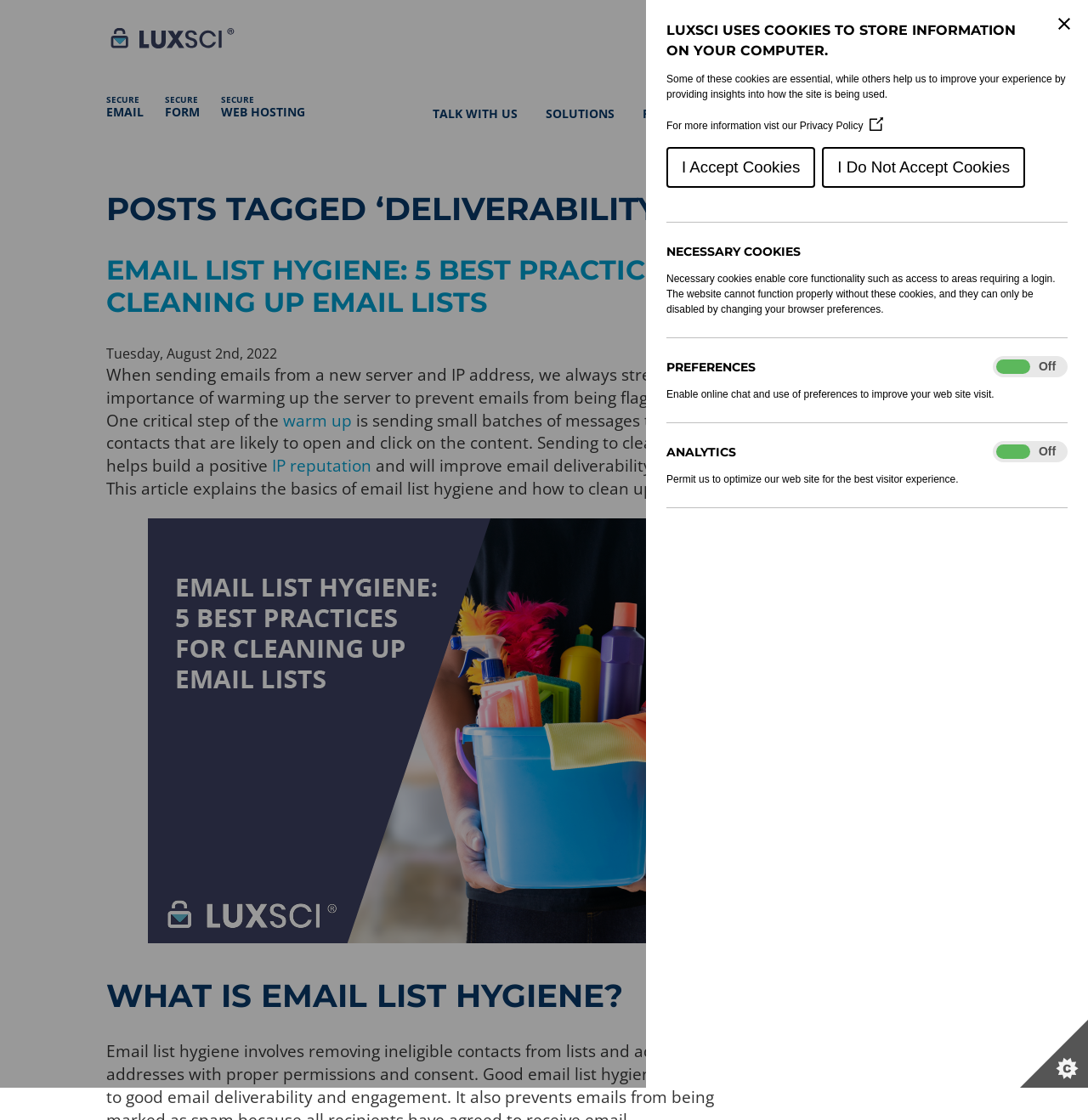Identify the main title of the webpage and generate its text content.

LUXSCI USES COOKIES TO STORE INFORMATION ON YOUR COMPUTER.